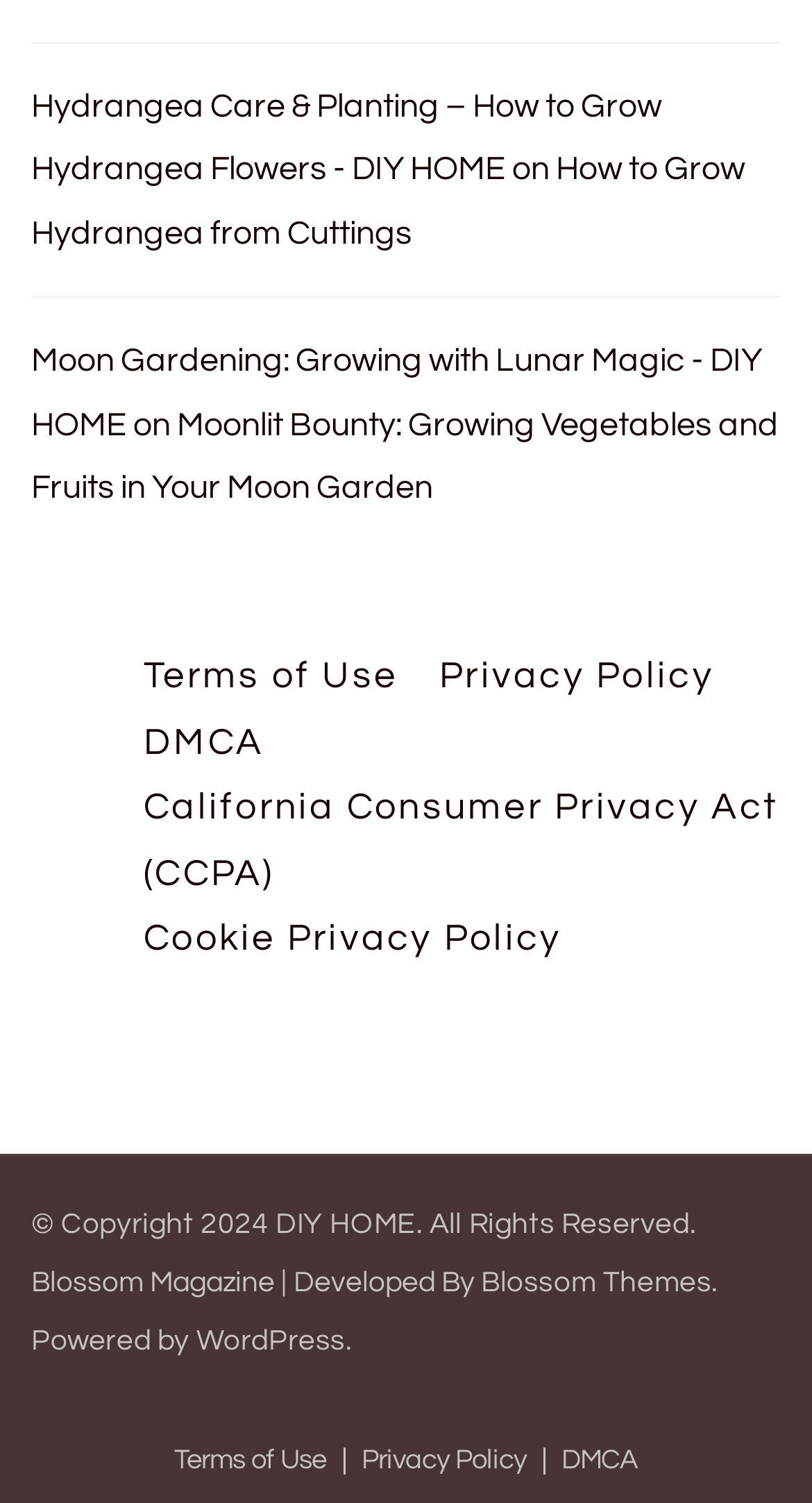Can you identify the bounding box coordinates of the clickable region needed to carry out this instruction: 'read Moon Gardening article'? The coordinates should be four float numbers within the range of 0 to 1, stated as [left, top, right, bottom].

[0.038, 0.229, 0.938, 0.293]